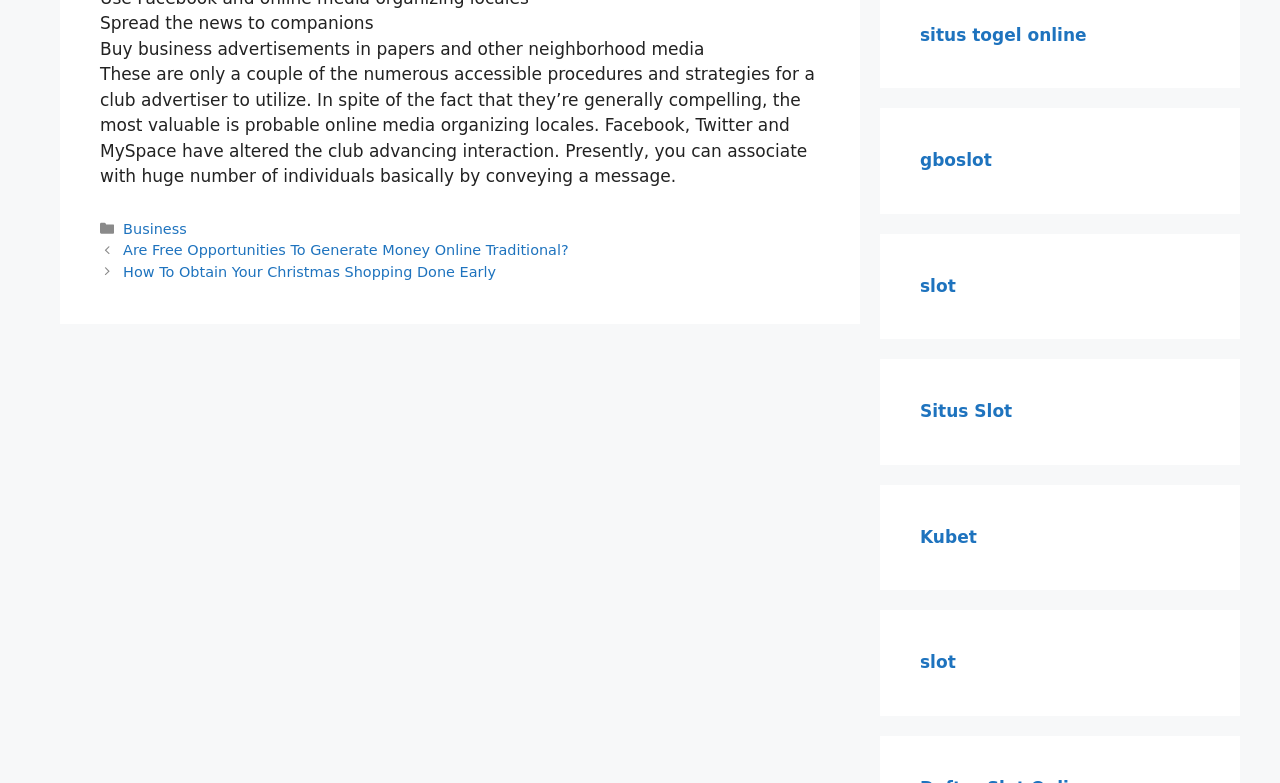What is mentioned as the most valuable method of club advertising?
Please provide a comprehensive answer based on the visual information in the image.

According to the text, online media organizing sites like Facebook, Twitter, and MySpace are mentioned as the most valuable method of club advertising, as they allow connecting with a huge number of people by simply sending a message.